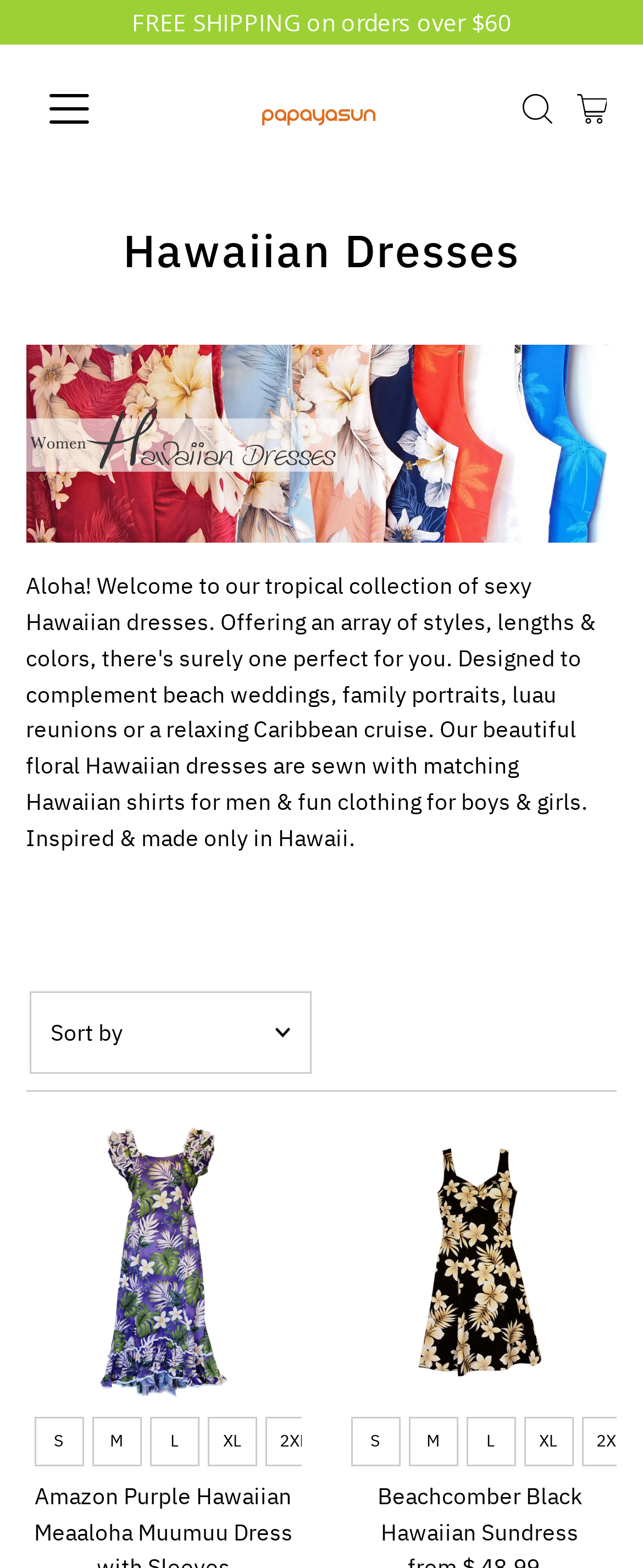Create a detailed narrative describing the layout and content of the webpage.

This webpage is about Hawaiian dresses, specifically showcasing a collection of sexy Hawaiian dresses for beach weddings and family events. At the top, there is a primary navigation menu with an "Open navigation" button, a "PapayaSun" logo, an "Open Search" button, and an "Open cart" button. Below the navigation menu, there is a large heading "Hawaiian Dresses" and an image of a Hawaiian dress.

On the left side of the page, there is a sorting section with a dropdown menu labeled "Sort by" and several options, including "Featured", "Best selling", "Alphabetically, A-Z", and more. Below the sorting section, there are two rows of dresses, each with an image and a link to the dress. The first row has a dress called "Amazon Purple Hawaiian Meaaloha Muumuu Dress with Sleeves - PapayaSun", and the second row has a dress called "Beachcomber Black Hawaiian Sundress - PapayaSun". Each dress has a size selection option with links to different sizes, such as "S", "M", "L", "XL", and "2XL".

At the bottom of the page, there is a "Scroll to top" link and a promotional message that says "FREE SHIPPING on orders over $60".